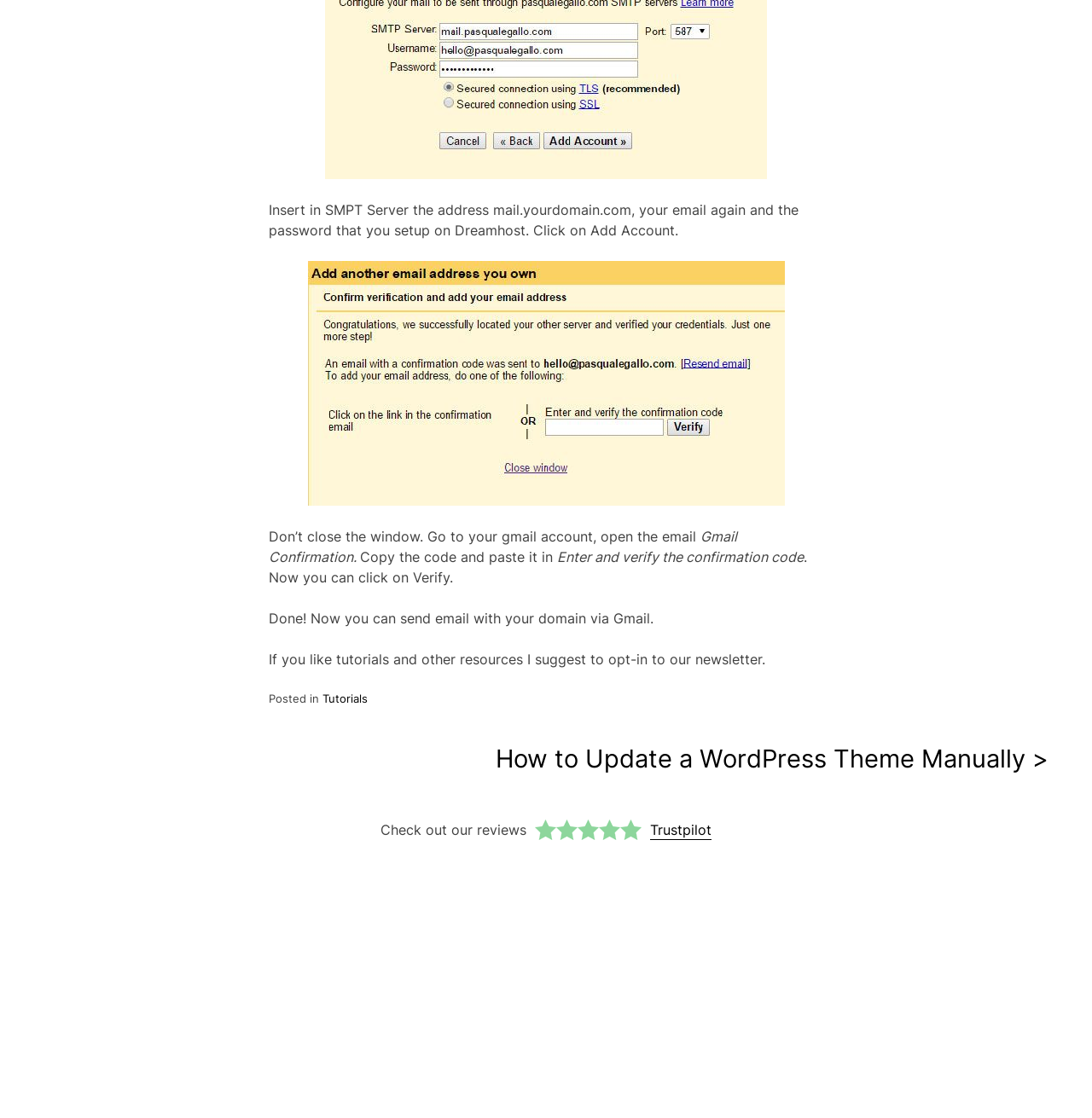Can you identify the bounding box coordinates of the clickable region needed to carry out this instruction: 'Click on the 'Affiliate Program' link'? The coordinates should be four float numbers within the range of 0 to 1, stated as [left, top, right, bottom].

[0.282, 0.839, 0.364, 0.852]